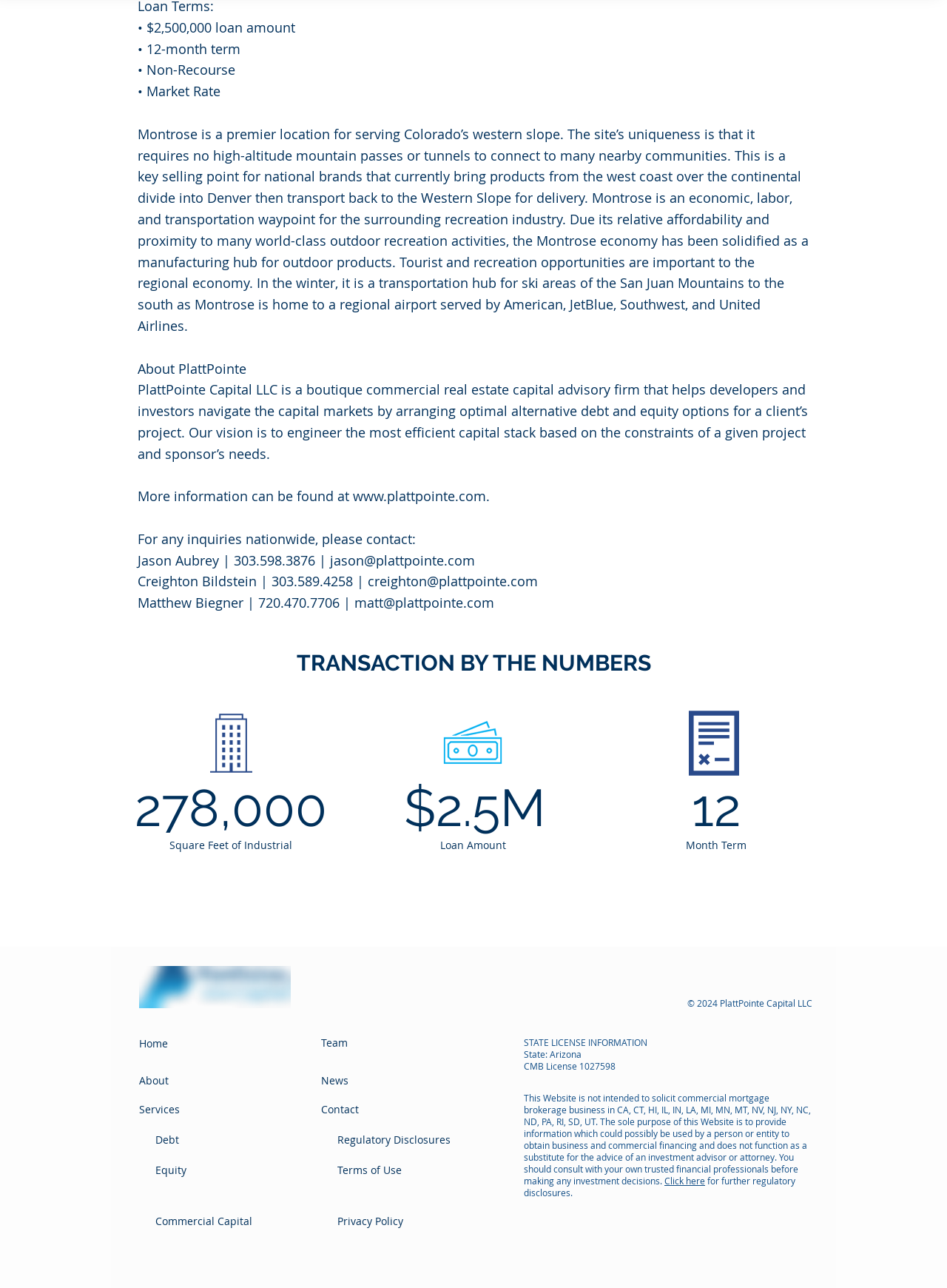From the image, can you give a detailed response to the question below:
What is the loan amount for the transaction?

The answer can be found in the 'TRANSACTION BY THE NUMBERS' section, where it is stated that the 'Loan Amount' is '$2.5M', which is equivalent to $2,500,000.